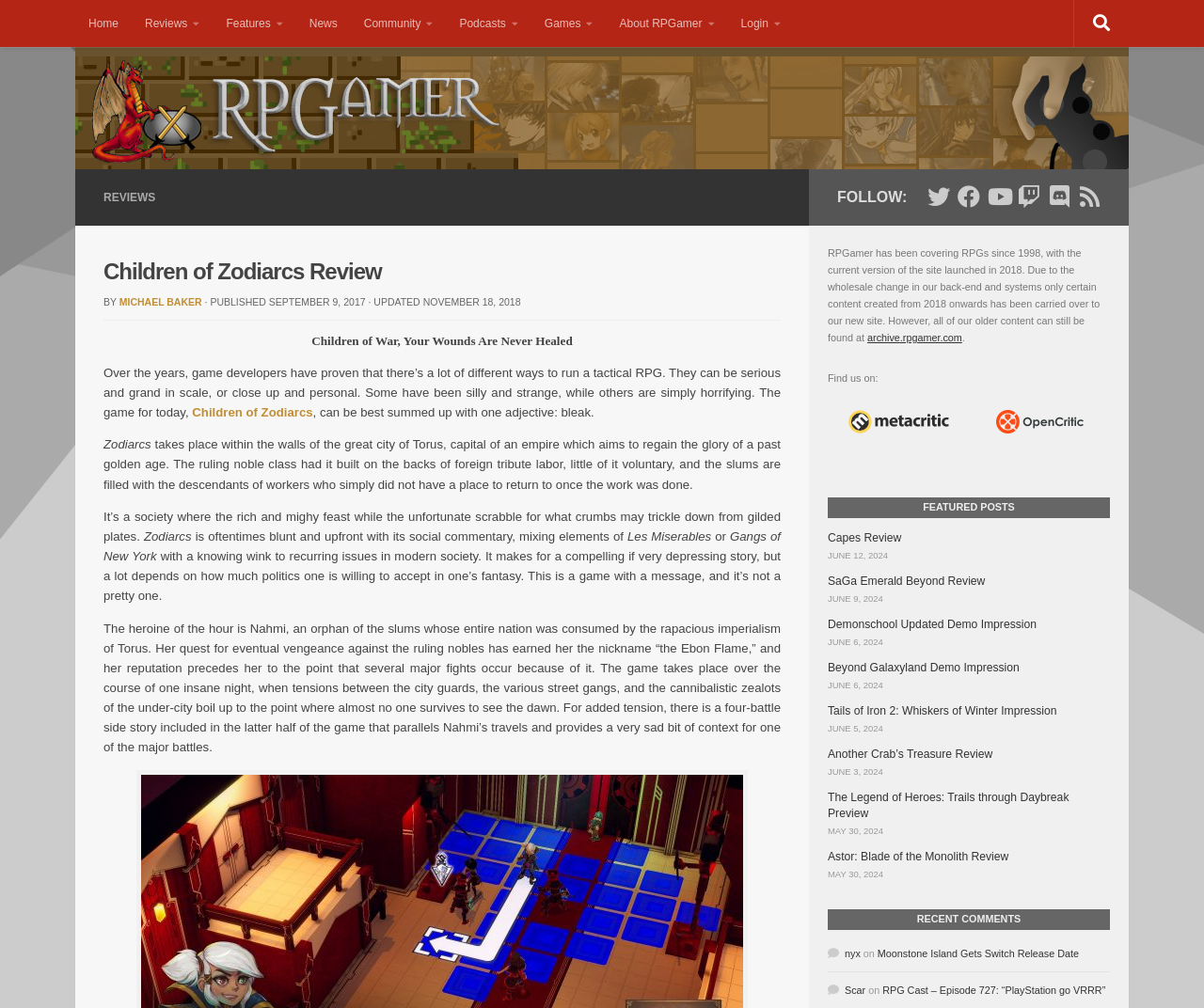What is the category of the posts listed under 'FEATURED POSTS'?
Kindly answer the question with as much detail as you can.

I found the answer by looking at the links under the heading 'FEATURED POSTS', such as 'Capes Review' and 'SaGa Emerald Beyond Review', which are all related to RPG reviews, indicating that the category of the posts is RPG reviews.